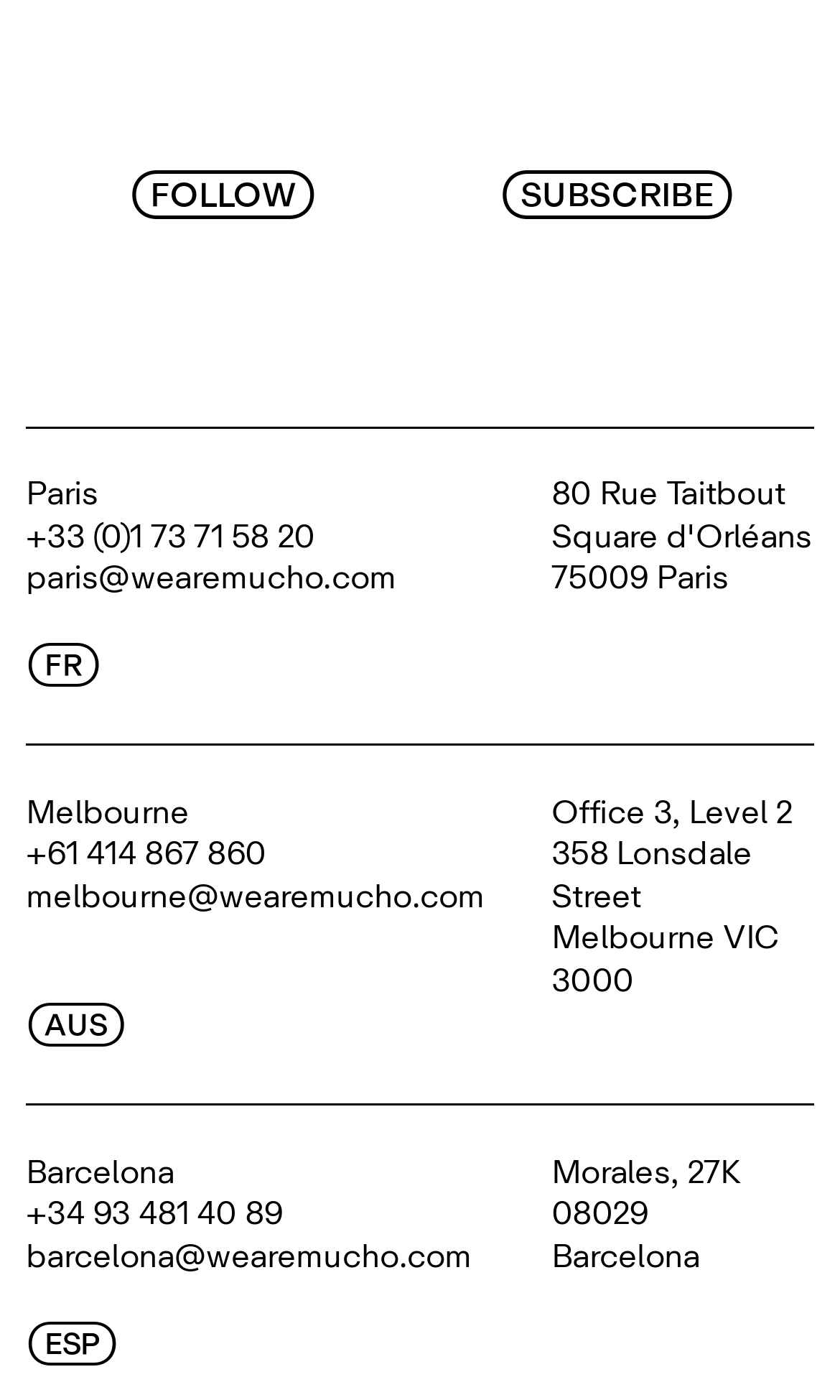What is the text above the links with images? Observe the screenshot and provide a one-word or short phrase answer.

FOLLOW